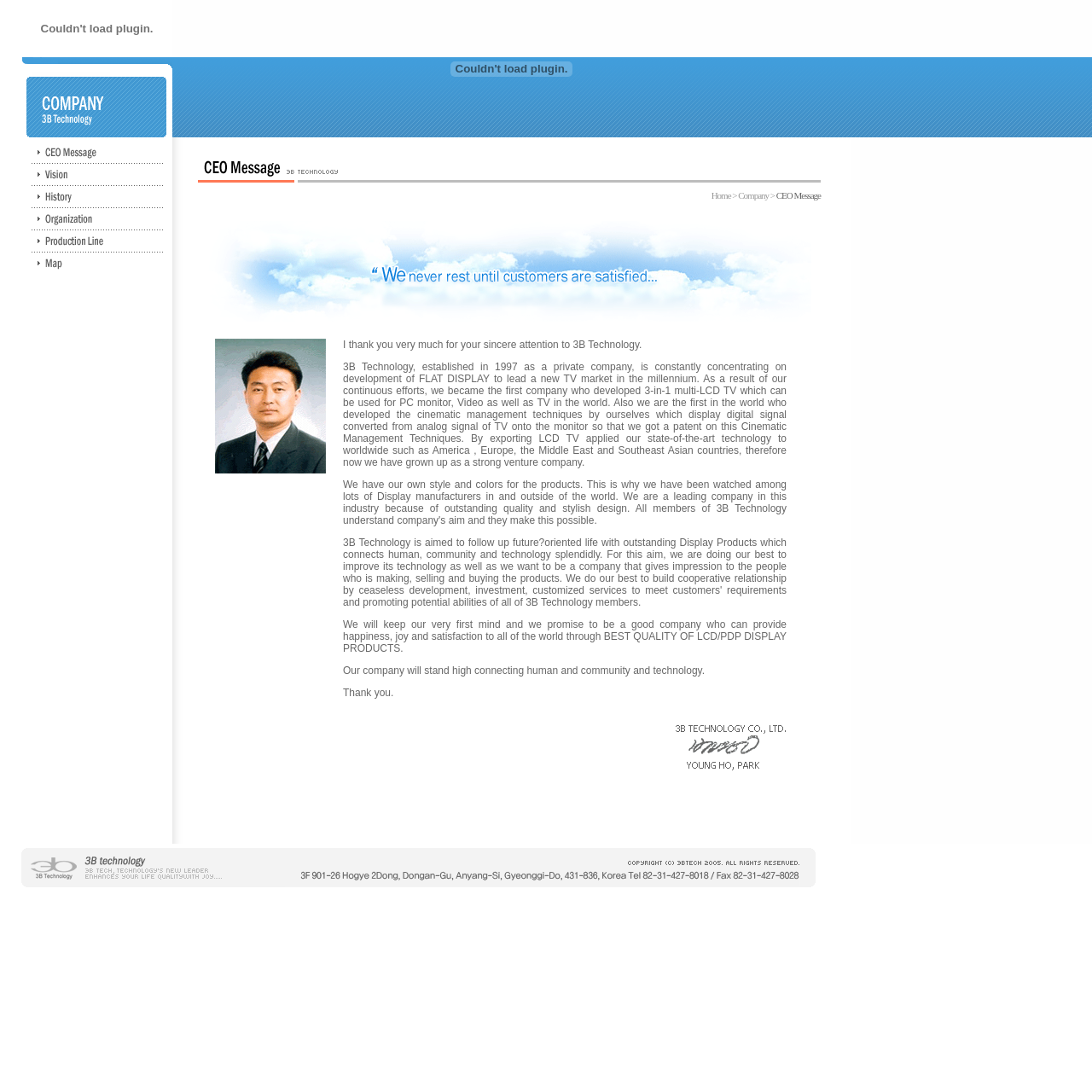Give a succinct answer to this question in a single word or phrase: 
What is the year the company was established?

1997